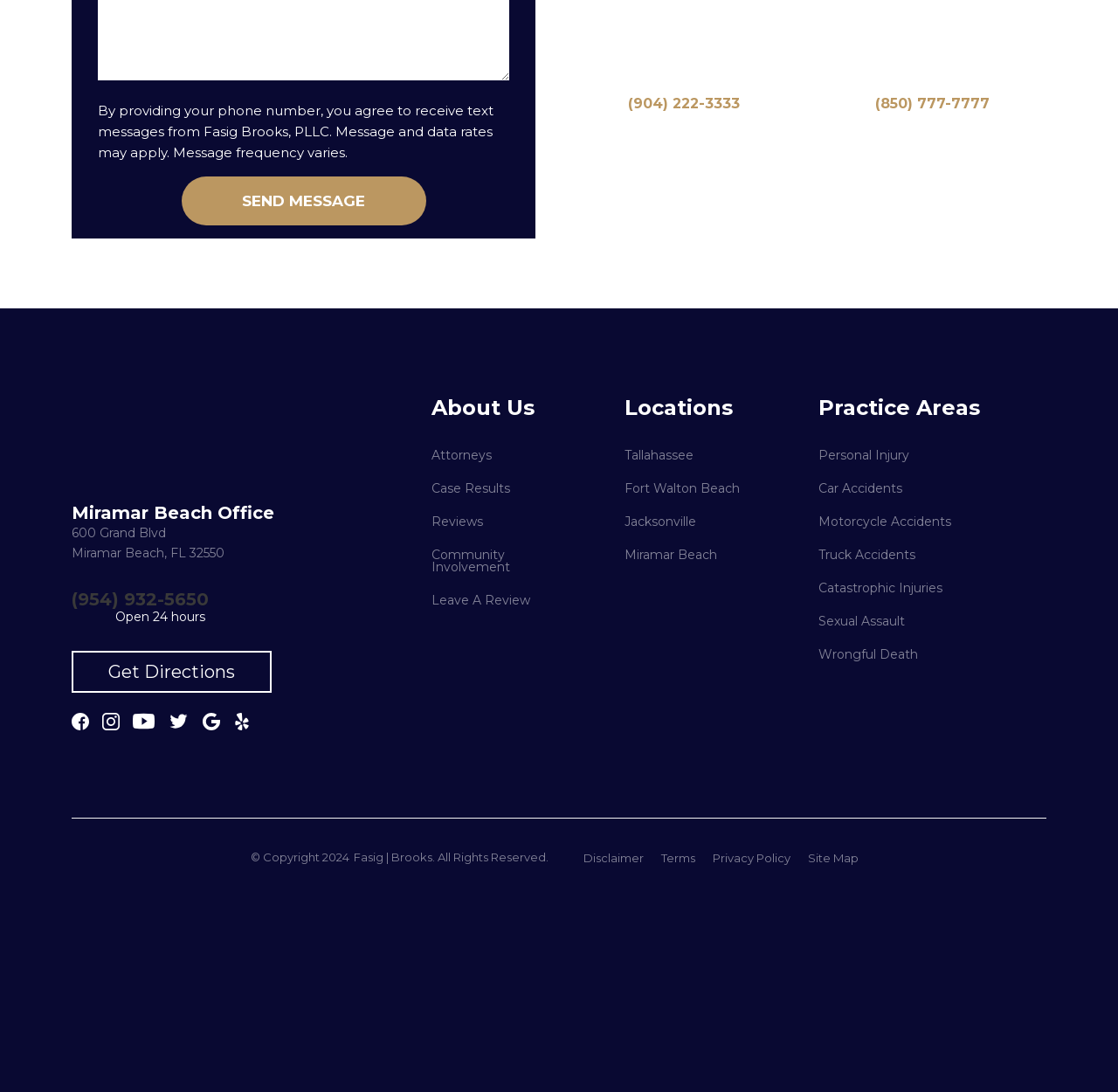What is the copyright year of Fasig Brooks?
Based on the screenshot, provide your answer in one word or phrase.

2024